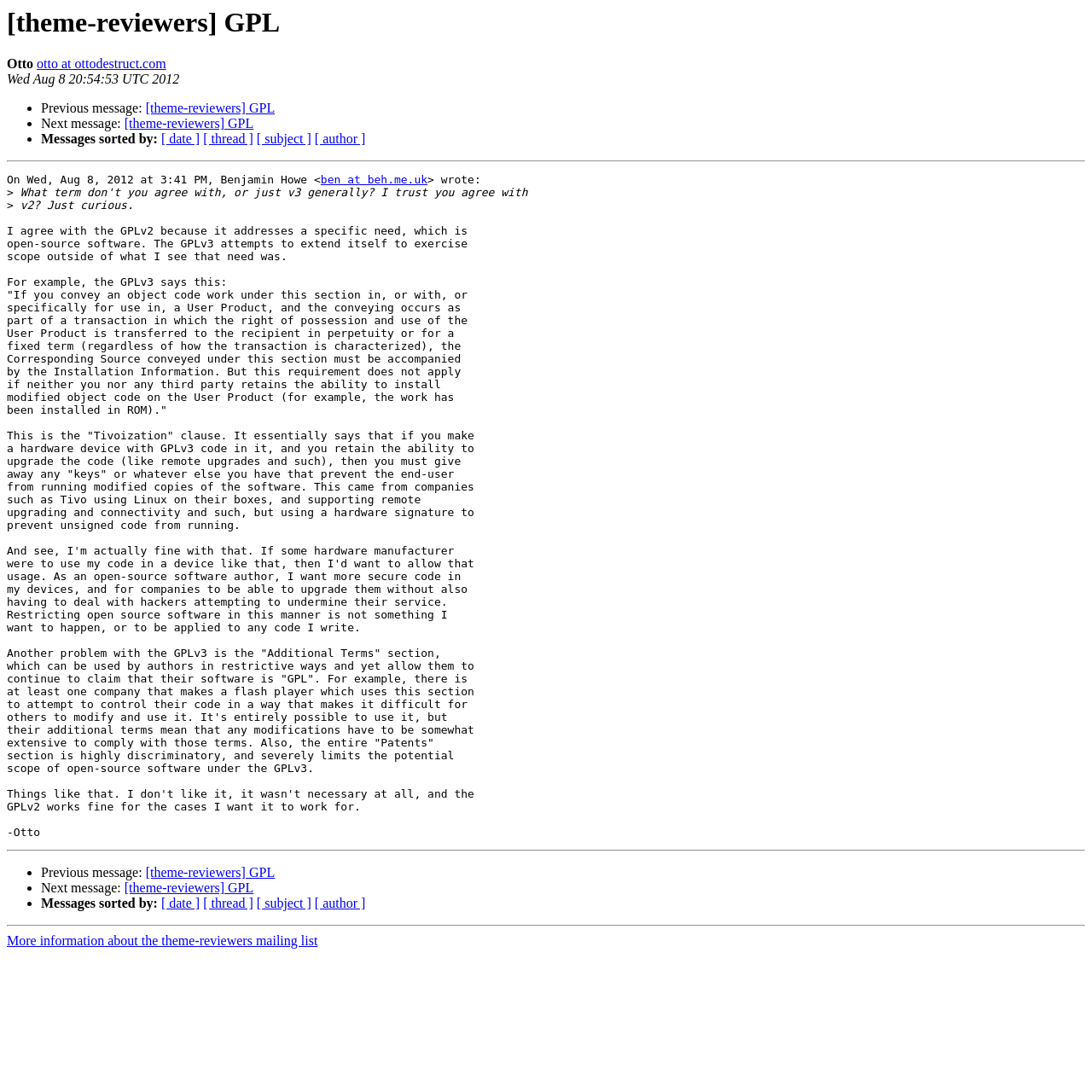Respond to the question below with a single word or phrase:
Who is the author of the message?

Otto